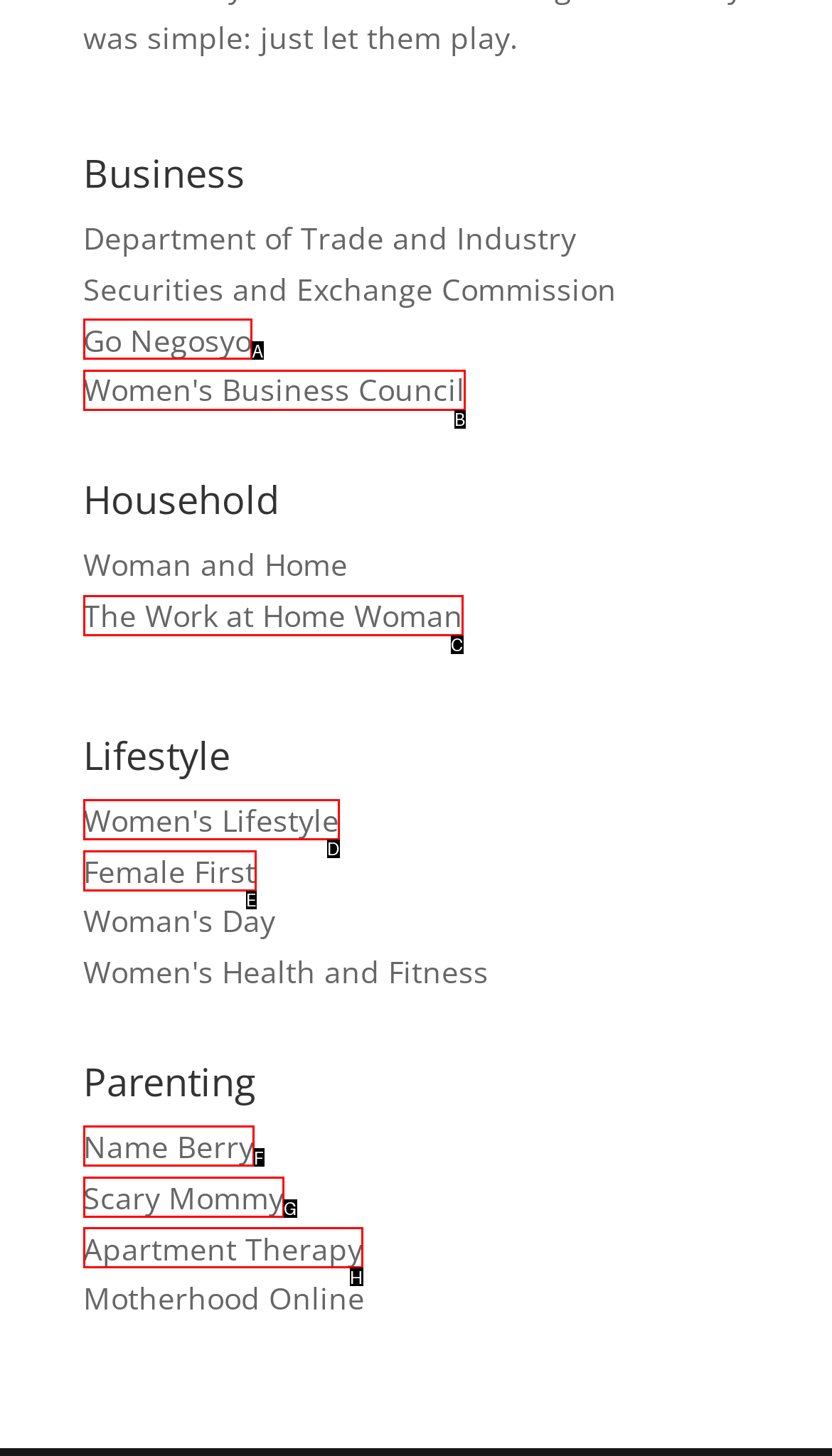Select the correct UI element to click for this task: Check out Female First.
Answer using the letter from the provided options.

E